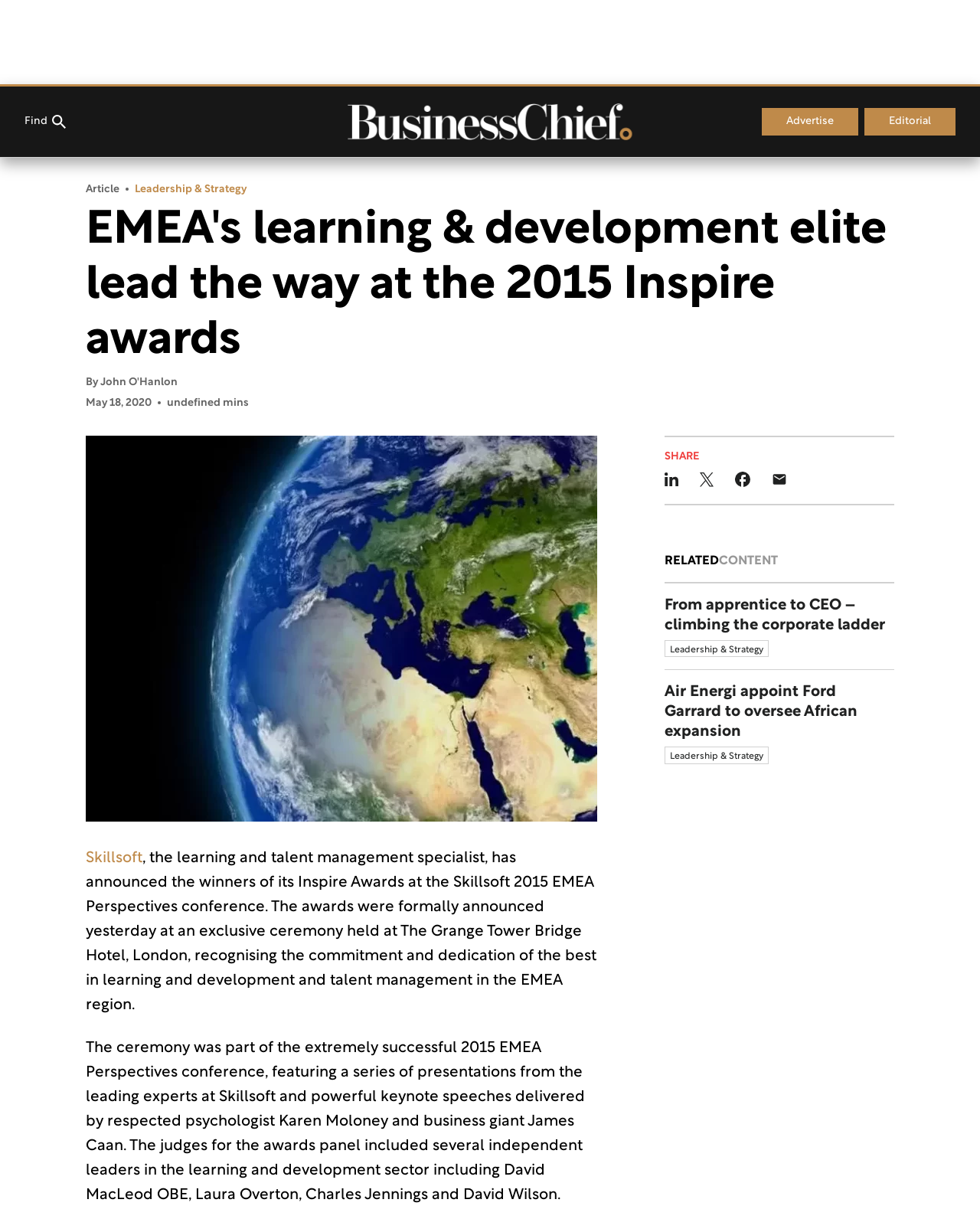How many related content links are there?
Please provide a detailed answer to the question.

I counted the number of related content links by looking at the links with the text 'From apprentice to CEO – climbing the corporate ladder Leadership & Strategy' and 'Air Energi appoint Ford Garrard to oversee African expansion Leadership & Strategy' which are located below the 'RELATED CONTENT' text.